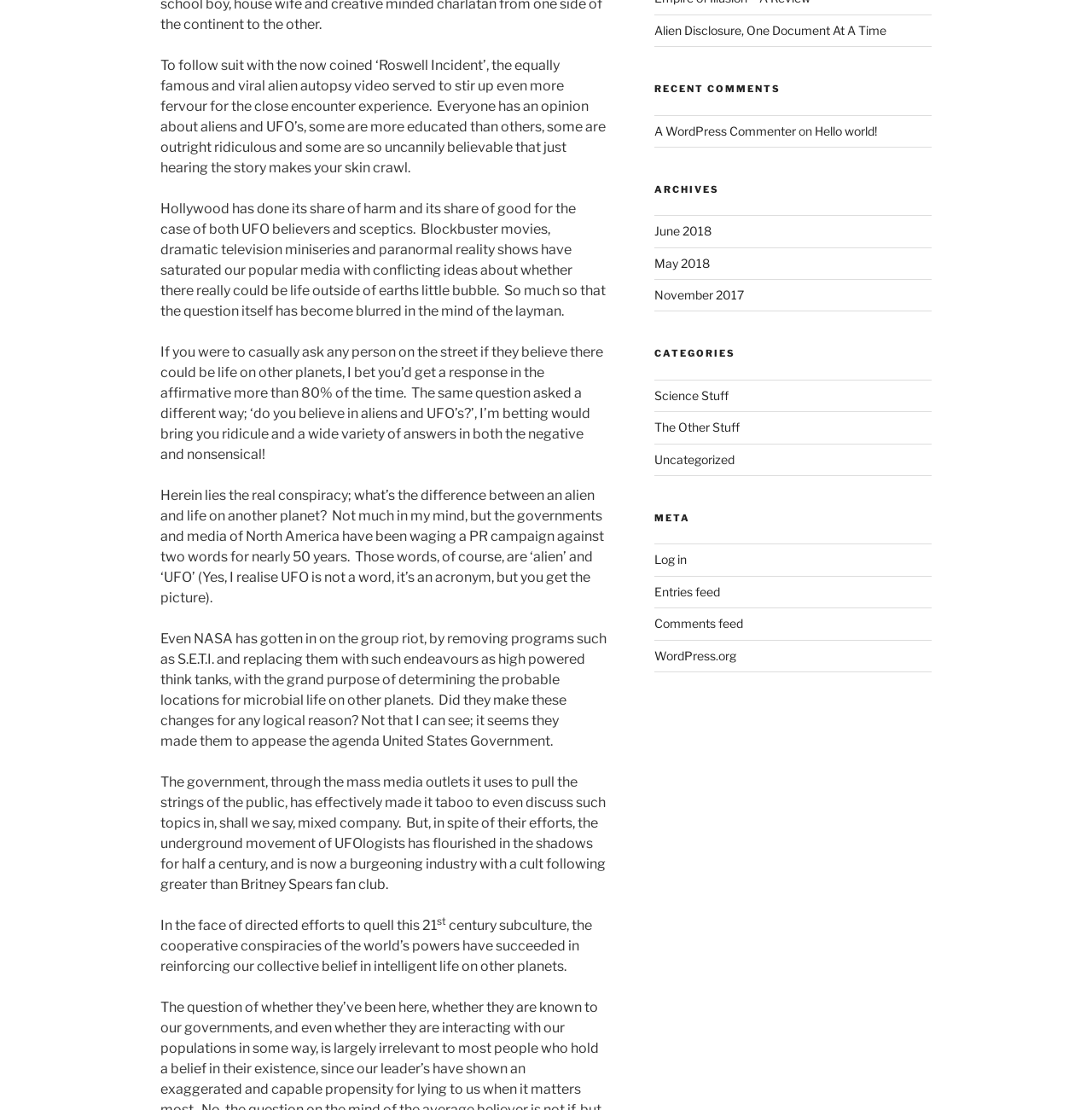Identify the bounding box of the HTML element described here: "The Other Stuff". Provide the coordinates as four float numbers between 0 and 1: [left, top, right, bottom].

[0.599, 0.378, 0.677, 0.391]